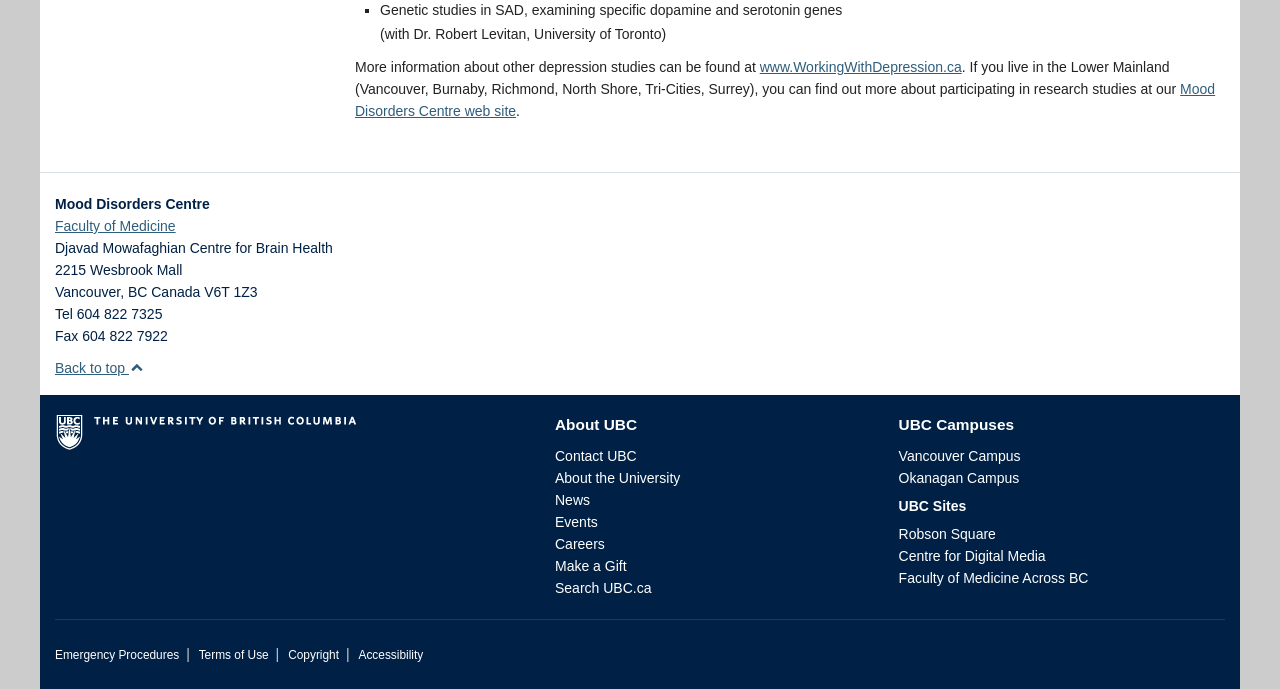Determine the bounding box coordinates for the UI element with the following description: "Select CV". The coordinates should be four float numbers between 0 and 1, represented as [left, top, right, bottom].

None